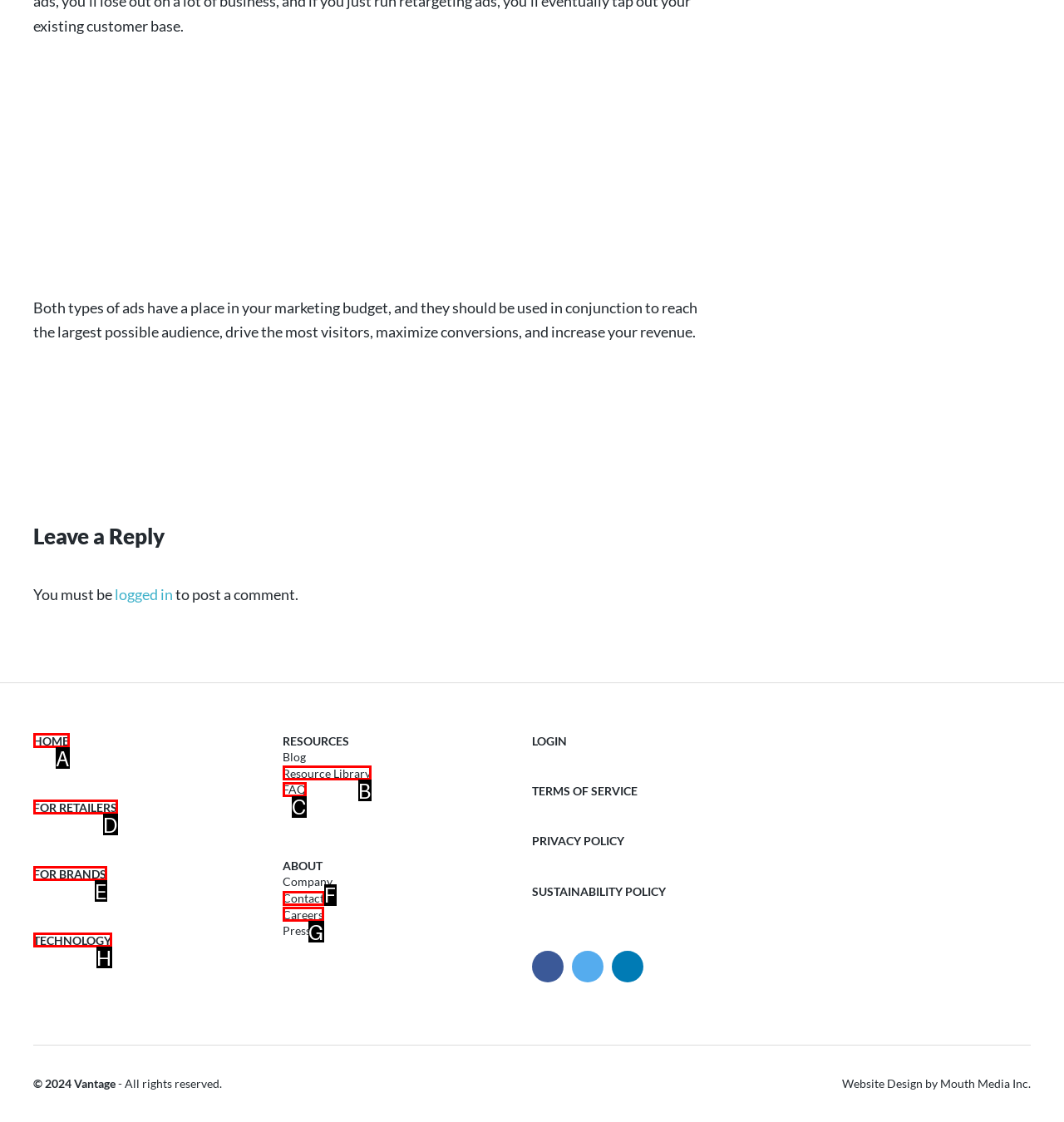Select the appropriate option that fits: For Retailers
Reply with the letter of the correct choice.

D